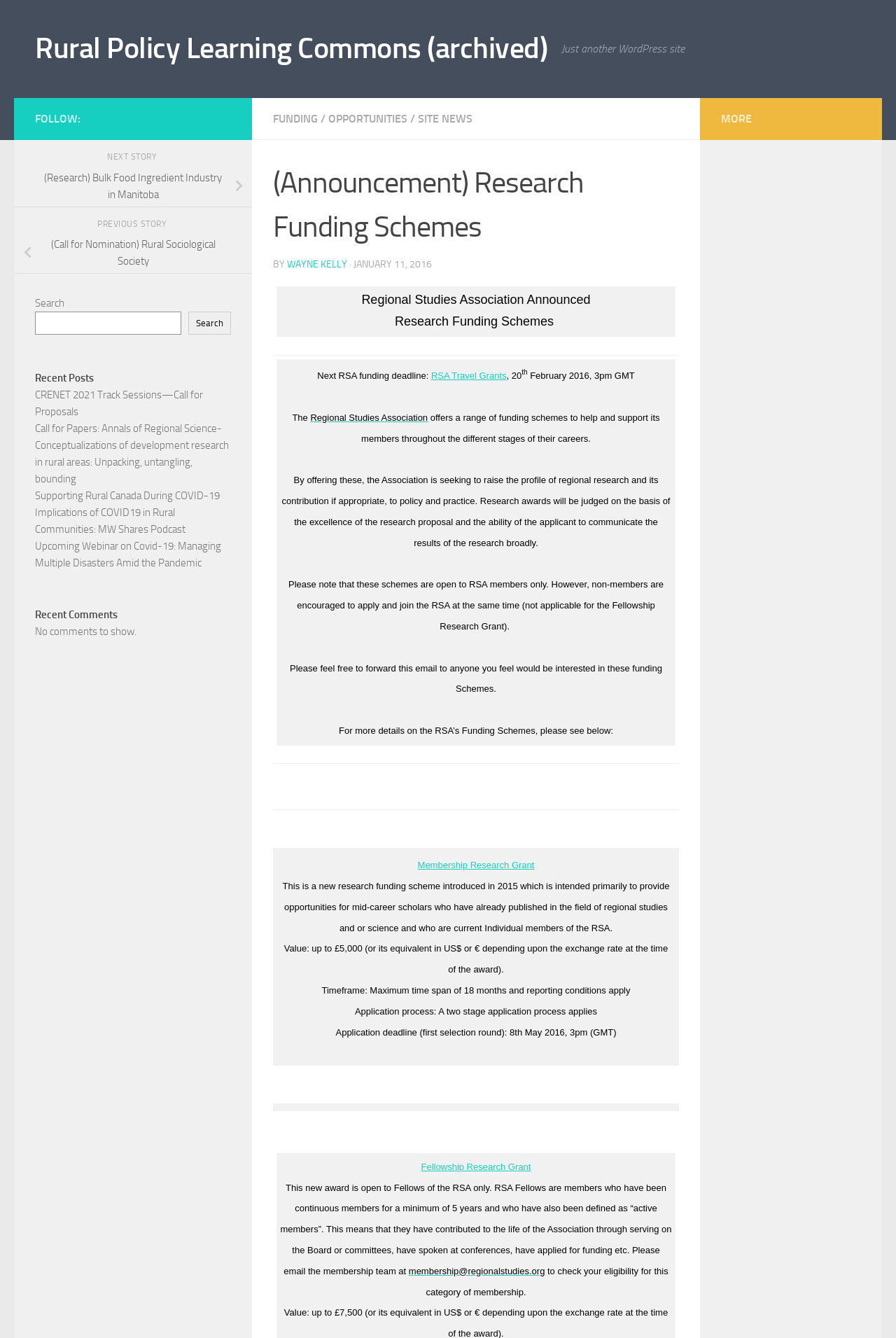Using the information in the image, give a detailed answer to the following question: What is the name of the research funding scheme introduced in 2015?

I found this answer by looking at the table with the heading 'Membership Research Grant' which describes a research funding scheme introduced in 2015.